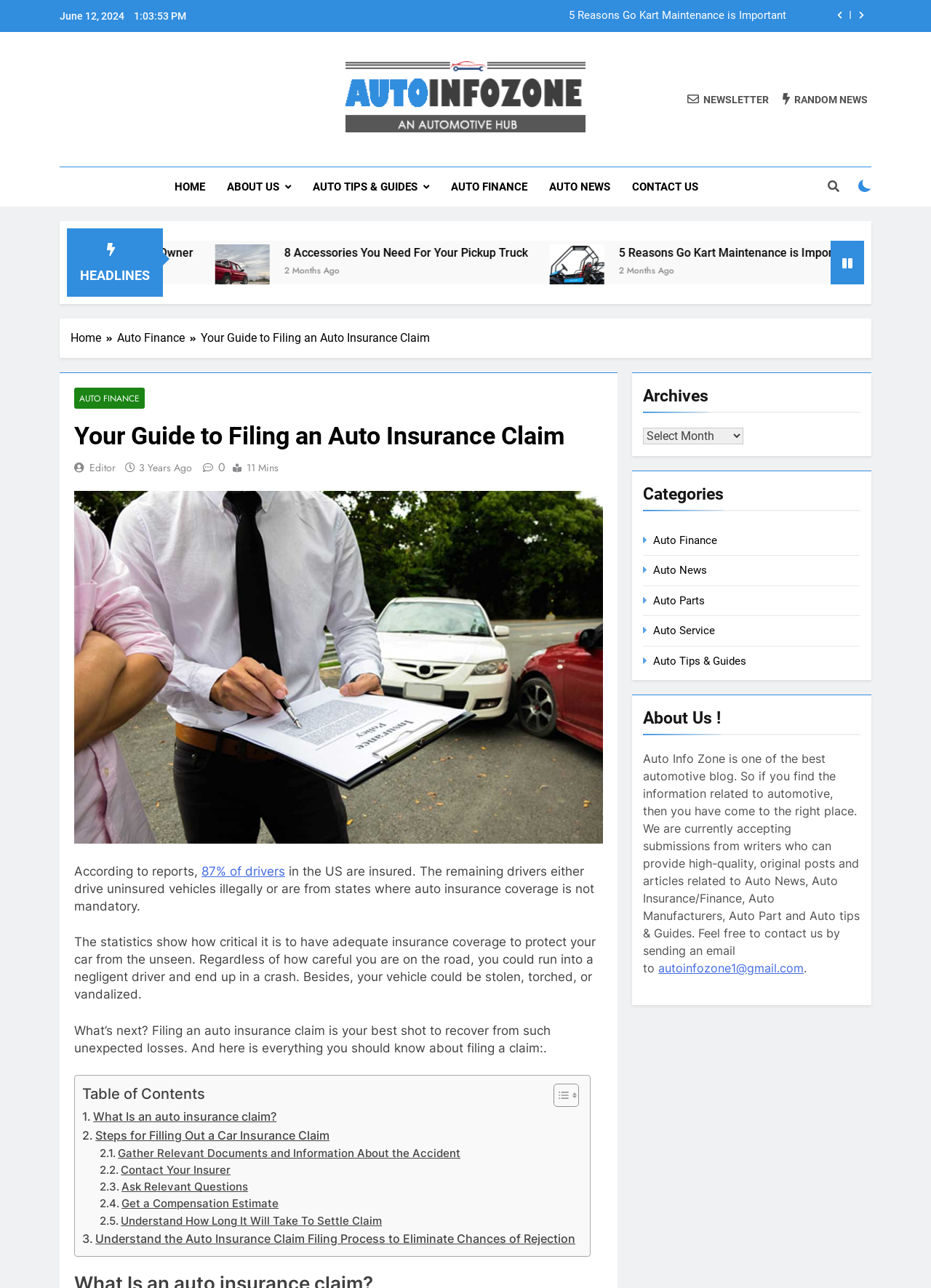How many steps are involved in filling out a car insurance claim?
Please answer the question as detailed as possible based on the image.

The webpage provides a table of contents that outlines the steps involved in filling out a car insurance claim, including gathering relevant documents and information, contacting the insurer, asking relevant questions, getting a compensation estimate, and understanding how long it will take to settle the claim. This suggests that there are multiple steps involved in the process.